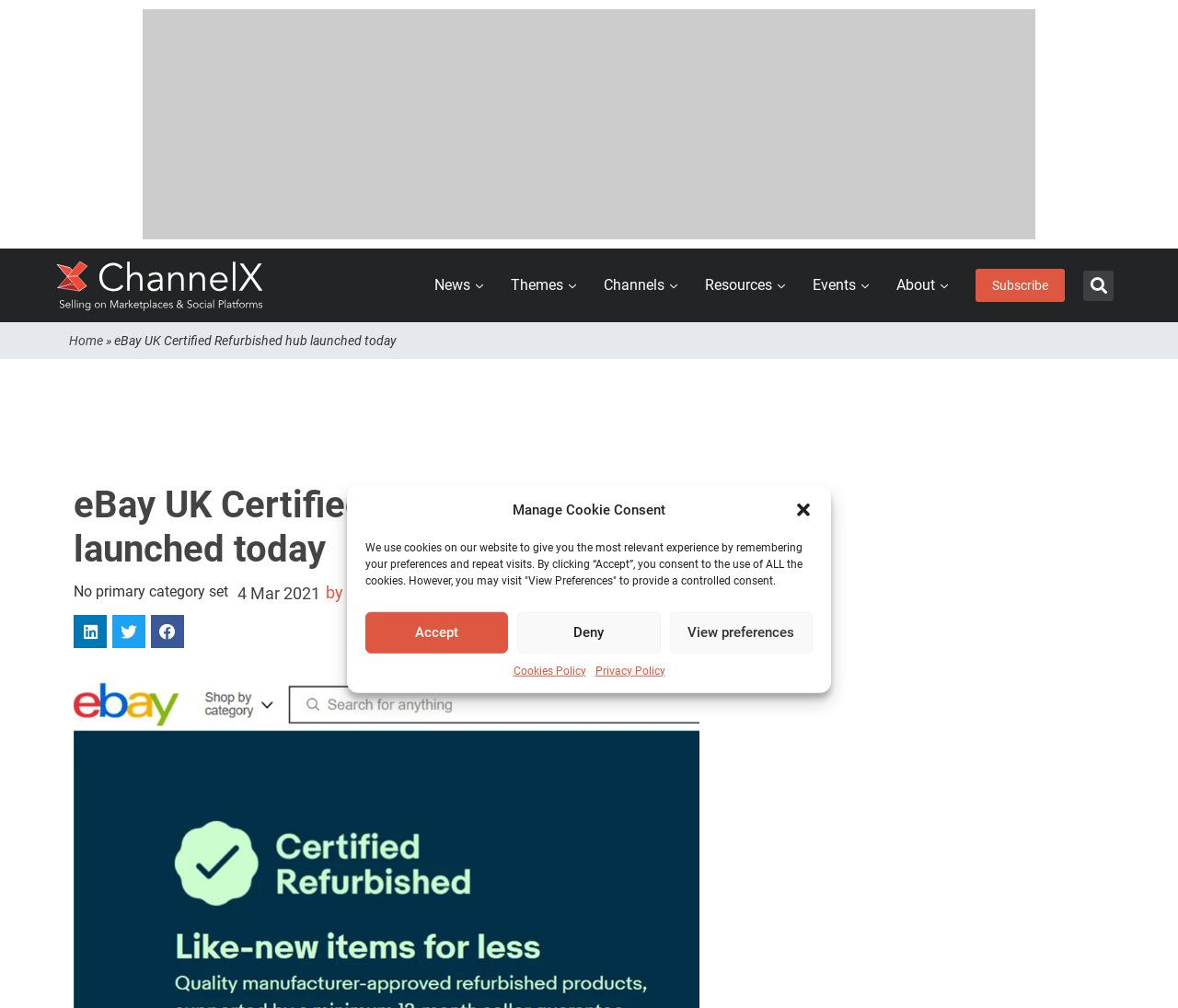How many social media sharing buttons are there?
Please answer using one word or phrase, based on the screenshot.

3